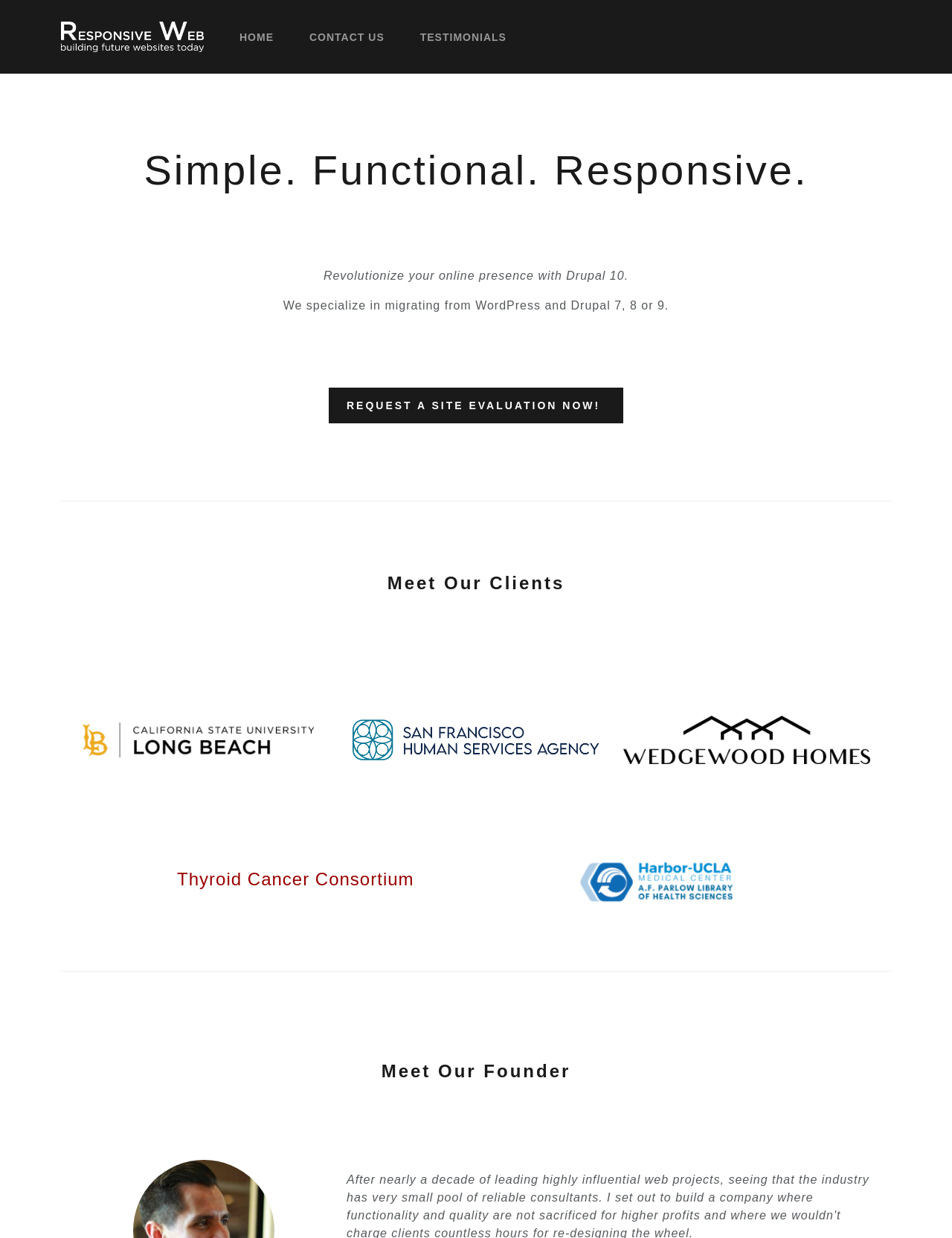Find the bounding box coordinates for the UI element whose description is: "alt="Wedgewood Homes"". The coordinates should be four float numbers between 0 and 1, in the format [left, top, right, bottom].

[0.655, 0.592, 0.914, 0.602]